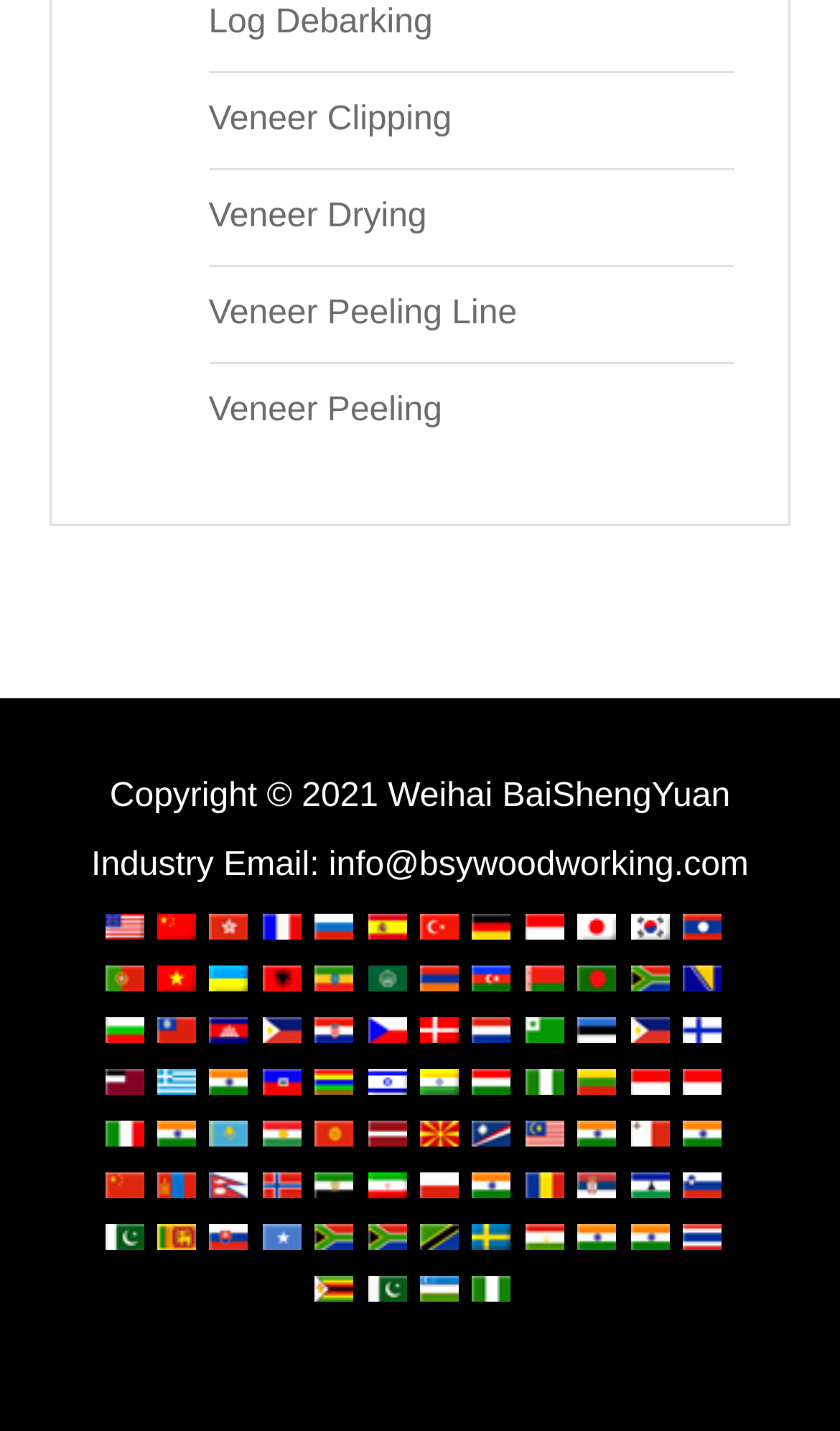What is the company's industry?
Based on the visual, give a brief answer using one word or a short phrase.

Woodworking